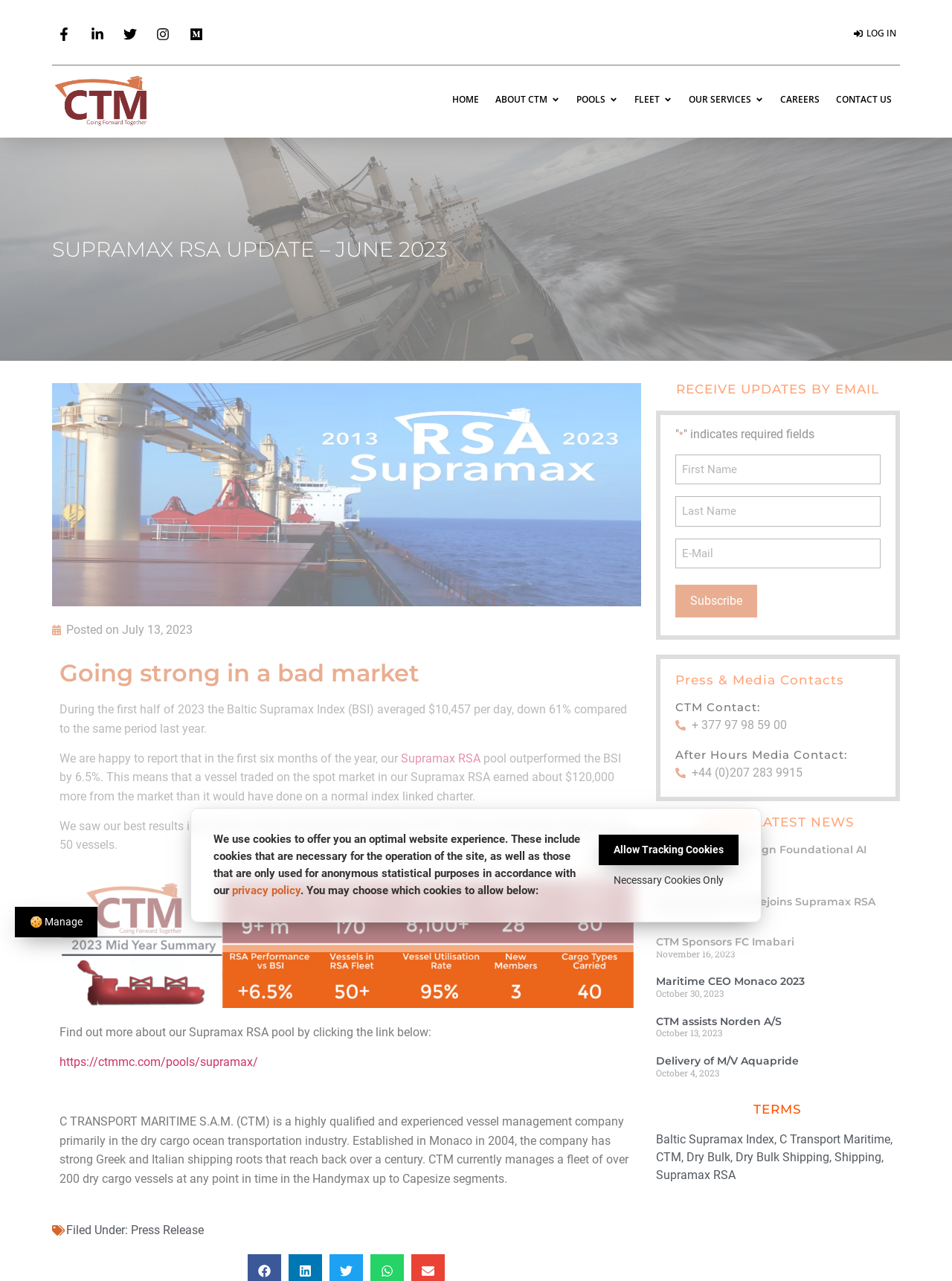Extract the main headline from the webpage and generate its text.

SUPRAMAX RSA UPDATE – JUNE 2023